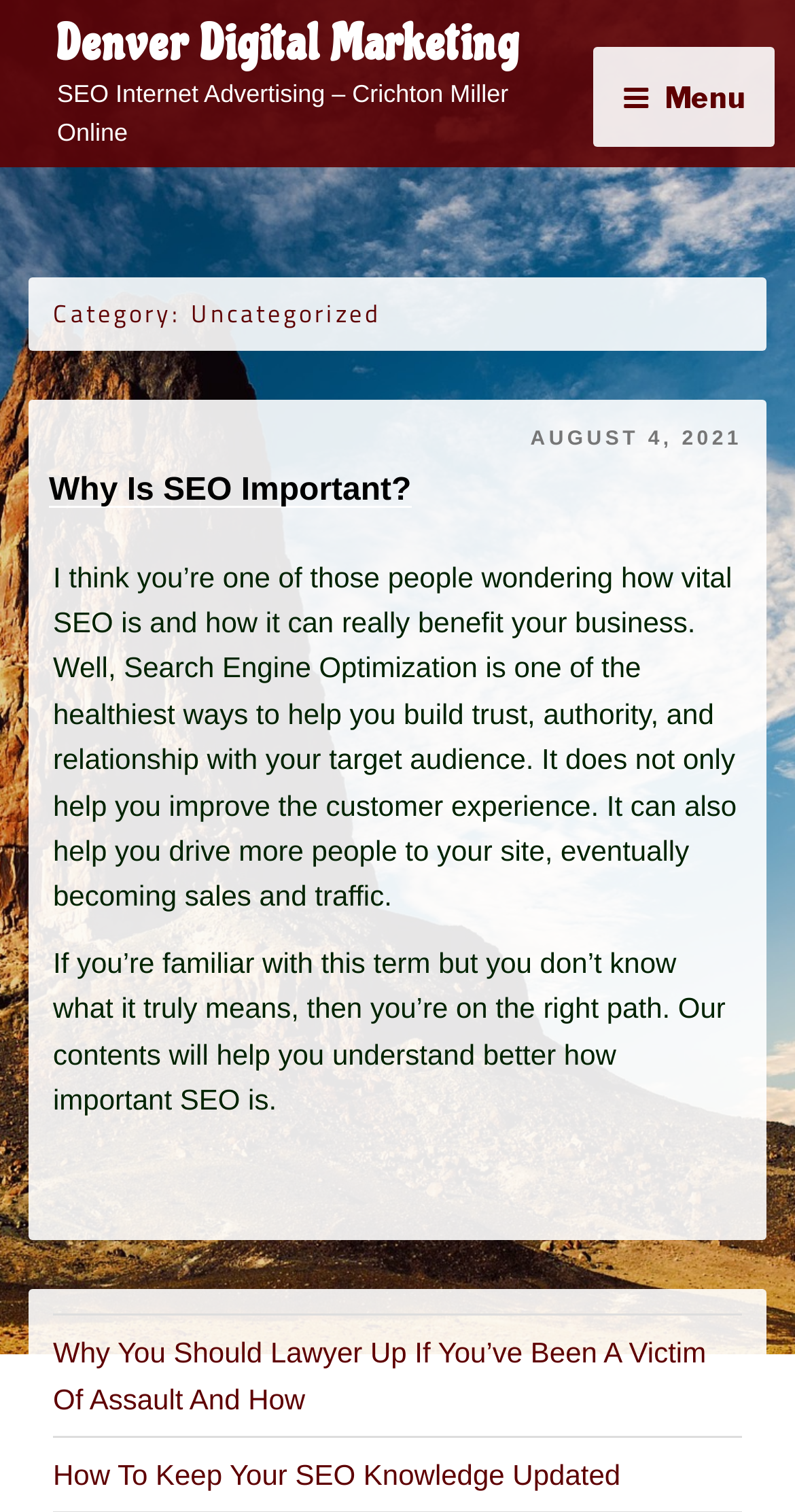What is the category of the current article?
Use the information from the image to give a detailed answer to the question.

I determined the category by looking at the heading element with the text 'Category: Uncategorized'.